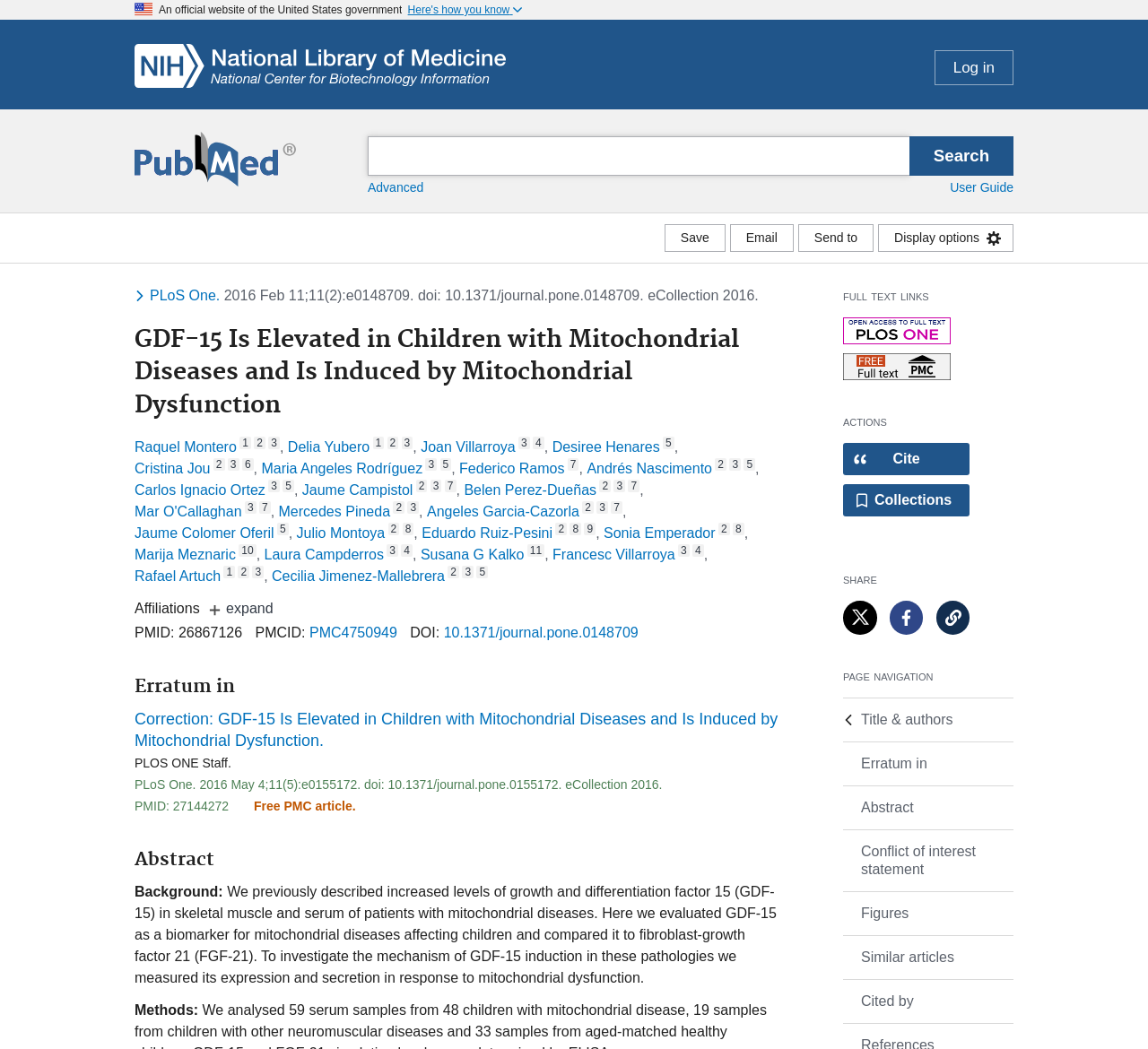Extract the main headline from the webpage and generate its text.

GDF-15 Is Elevated in Children with Mitochondrial Diseases and Is Induced by Mitochondrial Dysfunction